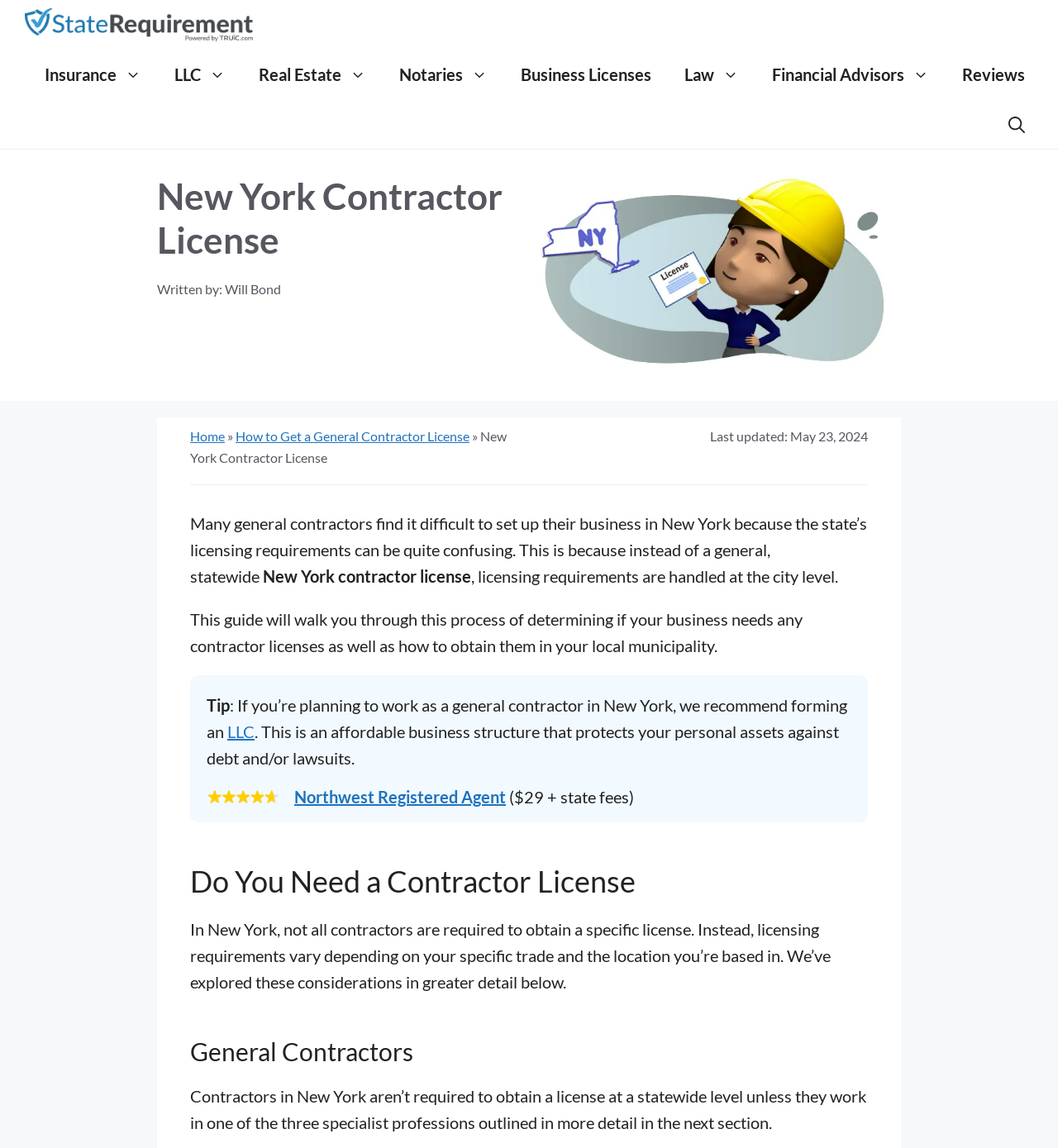What is the author of the article?
Using the image, provide a concise answer in one word or a short phrase.

Will Bond